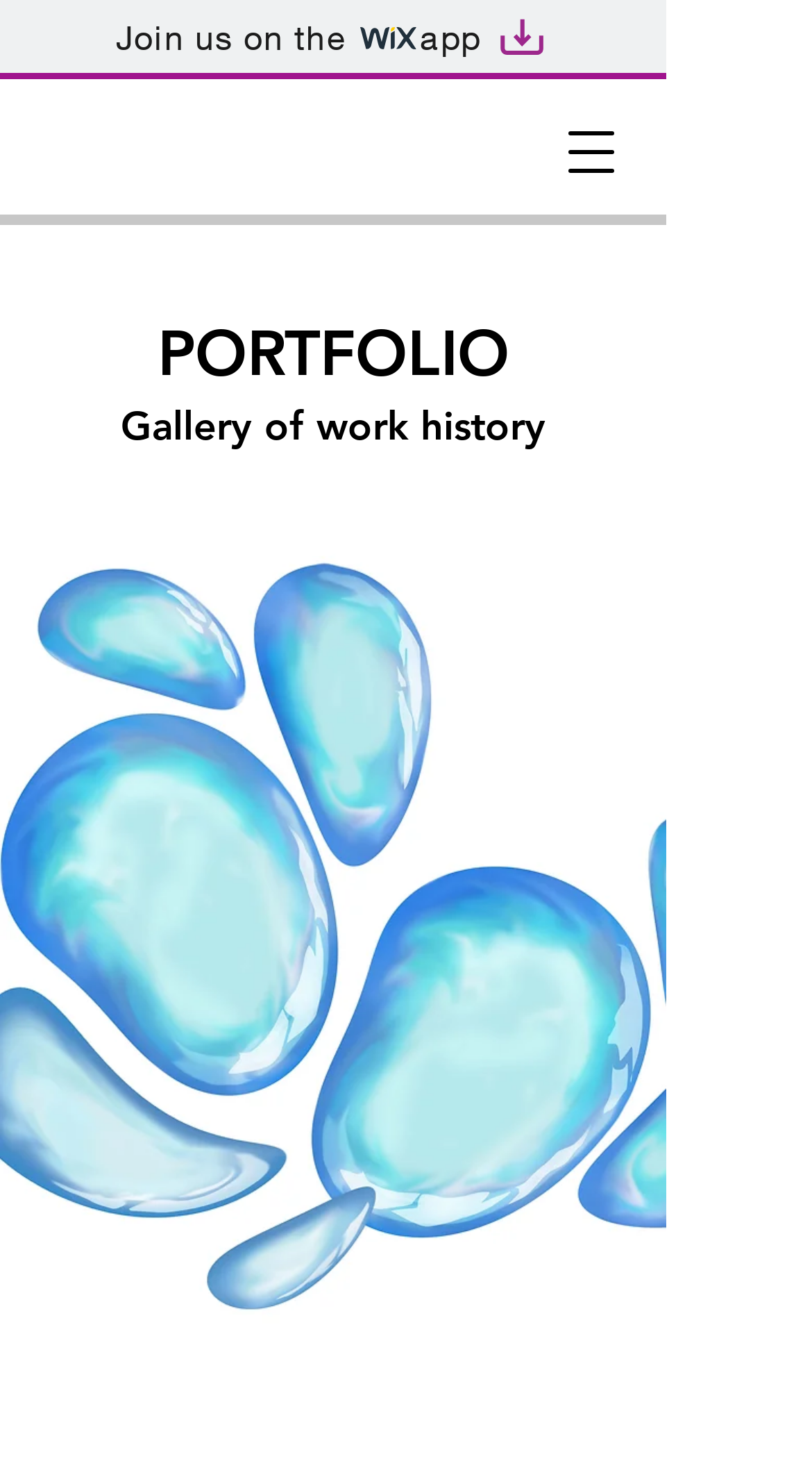Find the bounding box of the web element that fits this description: "Join us on the app".

[0.0, 0.0, 0.821, 0.054]